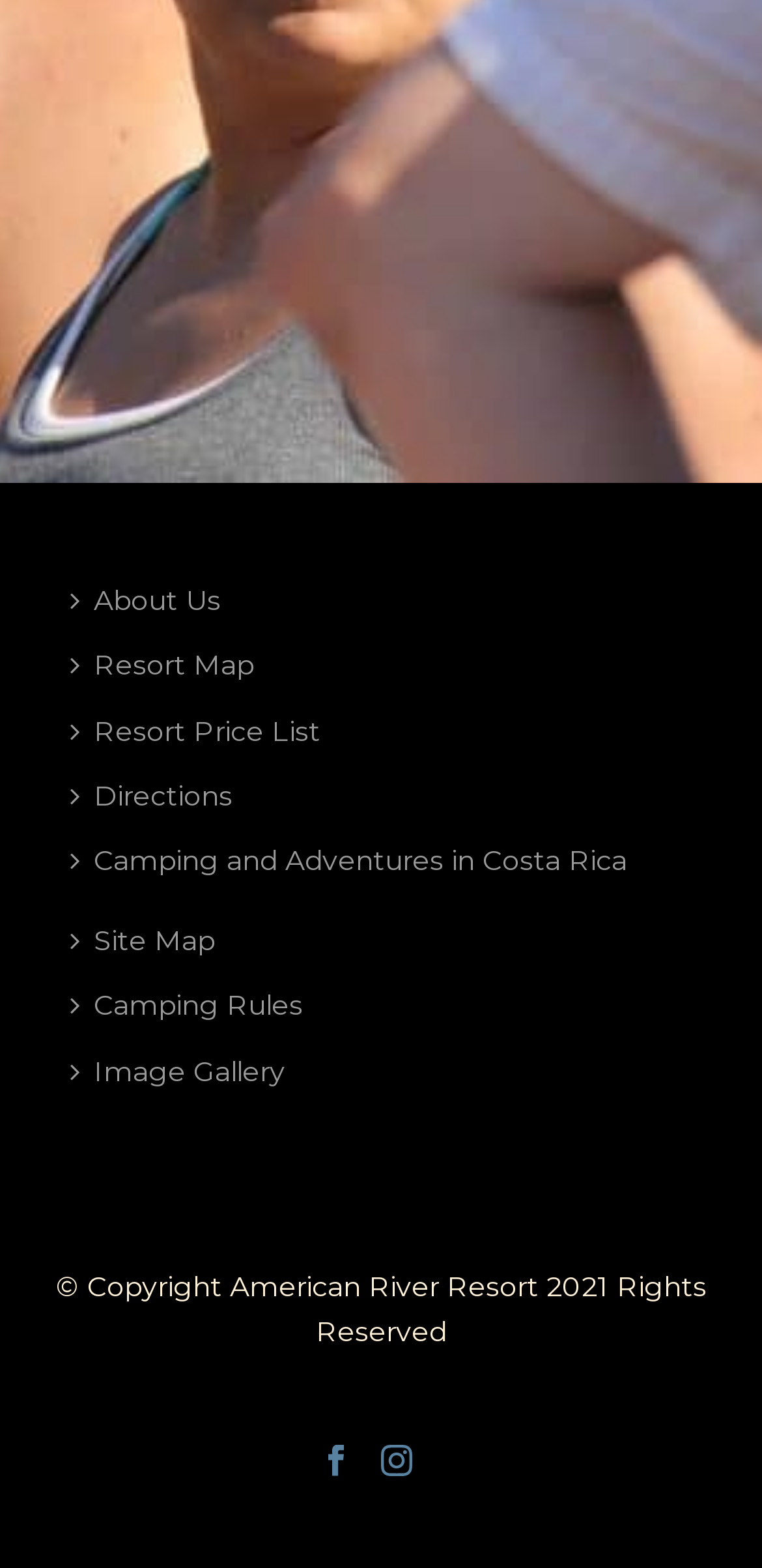Please provide the bounding box coordinates for the element that needs to be clicked to perform the instruction: "Check the Resort Map". The coordinates must consist of four float numbers between 0 and 1, formatted as [left, top, right, bottom].

[0.079, 0.404, 0.372, 0.446]